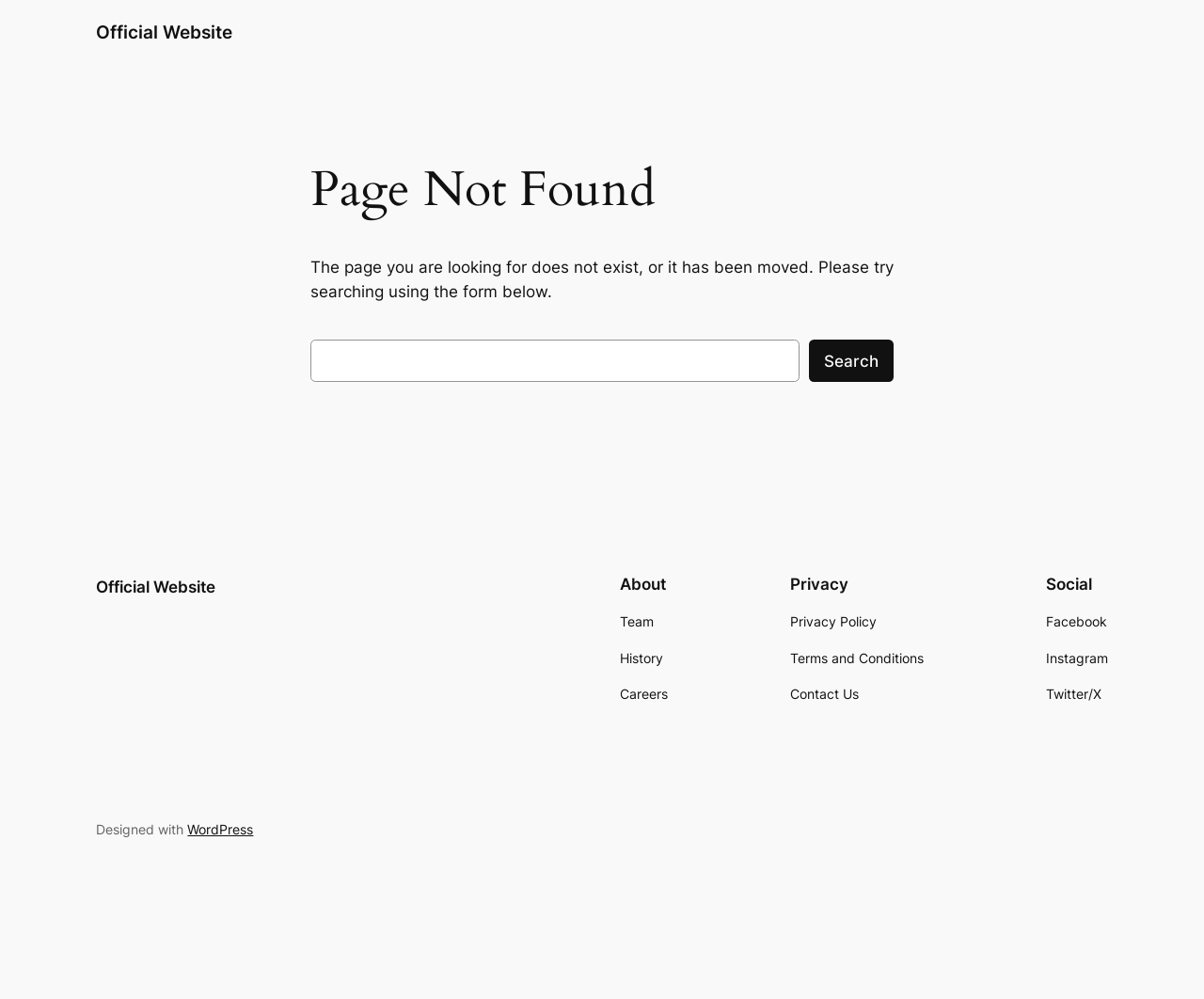What is the platform used to design the website?
Using the details shown in the screenshot, provide a comprehensive answer to the question.

The text 'Designed with' is followed by a link to 'WordPress', indicating that the website was designed using the WordPress platform.